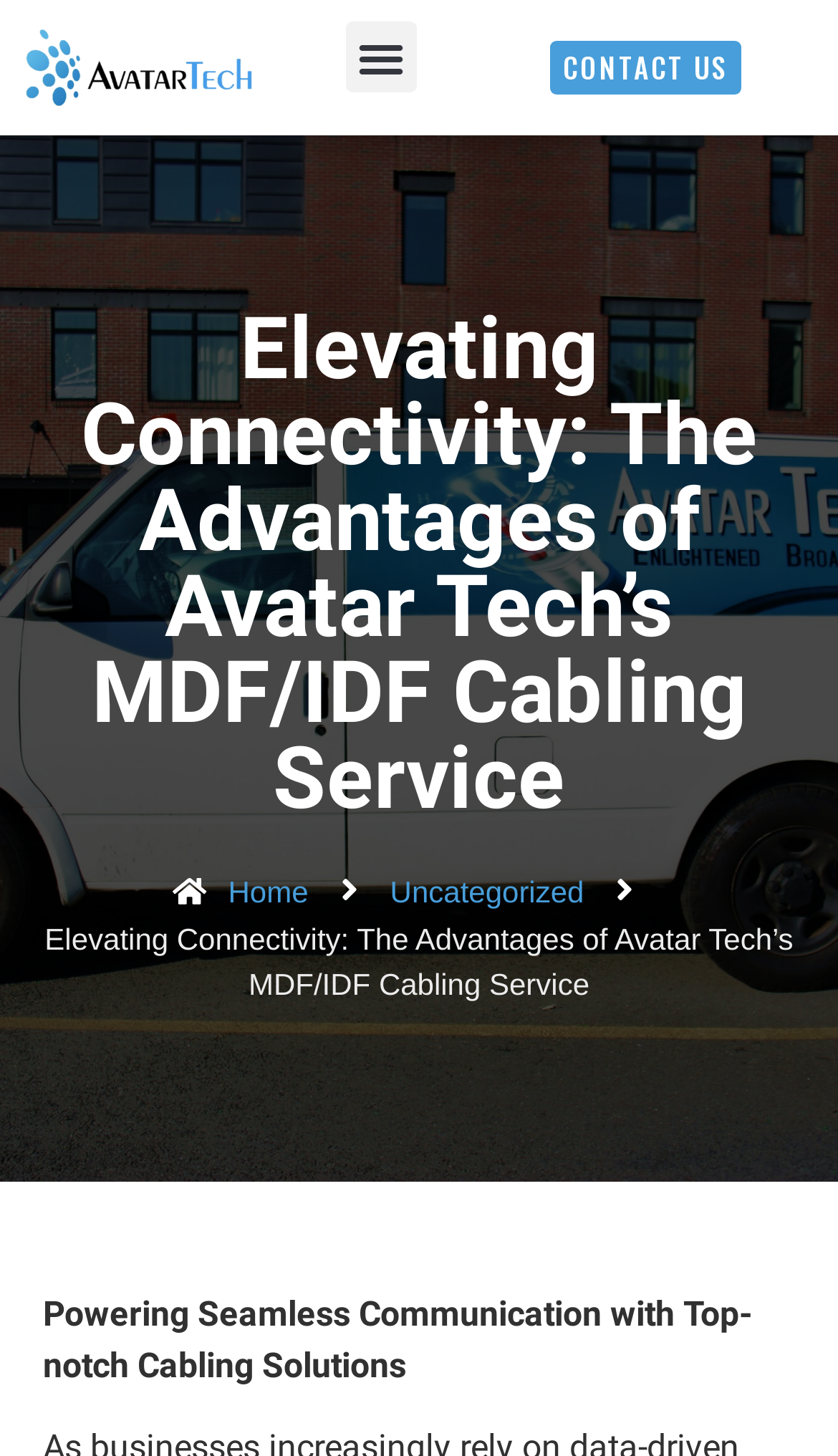Explain the features and main sections of the webpage comprehensively.

The webpage is about Avatar Tech's MDF/IDF Cabling Service, with a focus on elevating connectivity. At the top left, there is a link with no text, followed by a menu toggle button. To the right of the button, there is a "CONTACT US" link. 

Below these elements, a prominent heading occupies most of the width, stating "Elevating Connectivity: The Advantages of Avatar Tech’s MDF/IDF Cabling Service". 

On the lower half of the page, there are two links, "Home" and "Uncategorized", positioned side by side. 

At the very bottom, there is a paragraph of text that reads "Powering Seamless Communication with Top-notch Cabling Solutions".